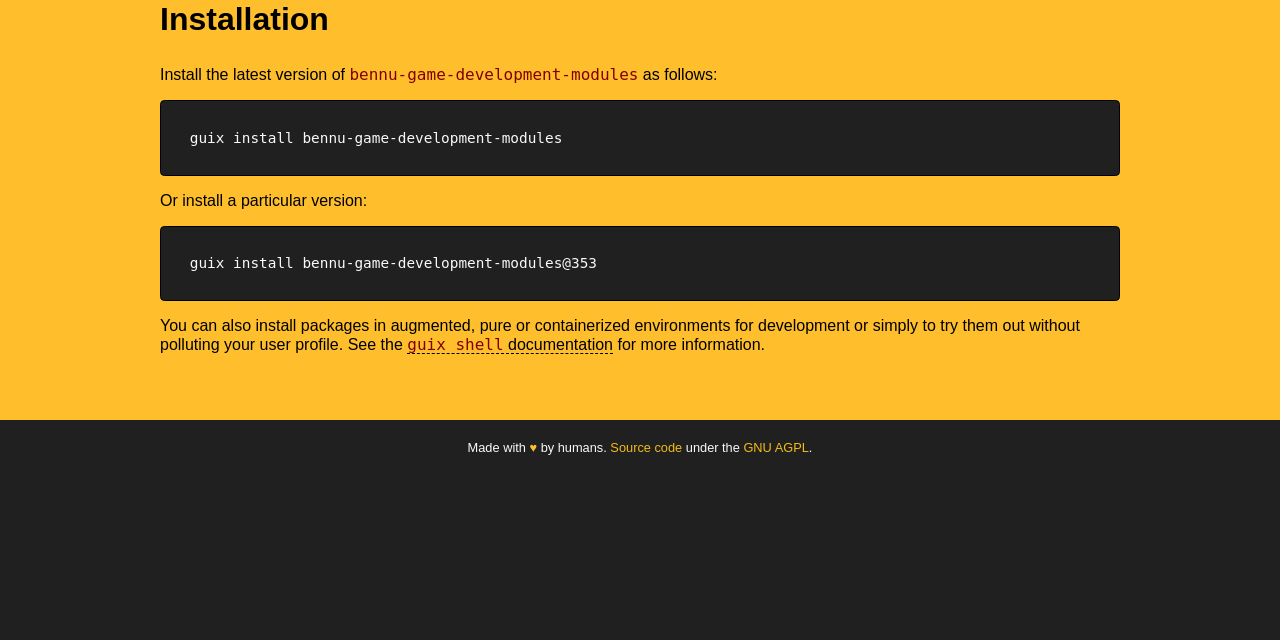Based on the element description: "guix shell documentation", identify the UI element and provide its bounding box coordinates. Use four float numbers between 0 and 1, [left, top, right, bottom].

[0.318, 0.525, 0.479, 0.553]